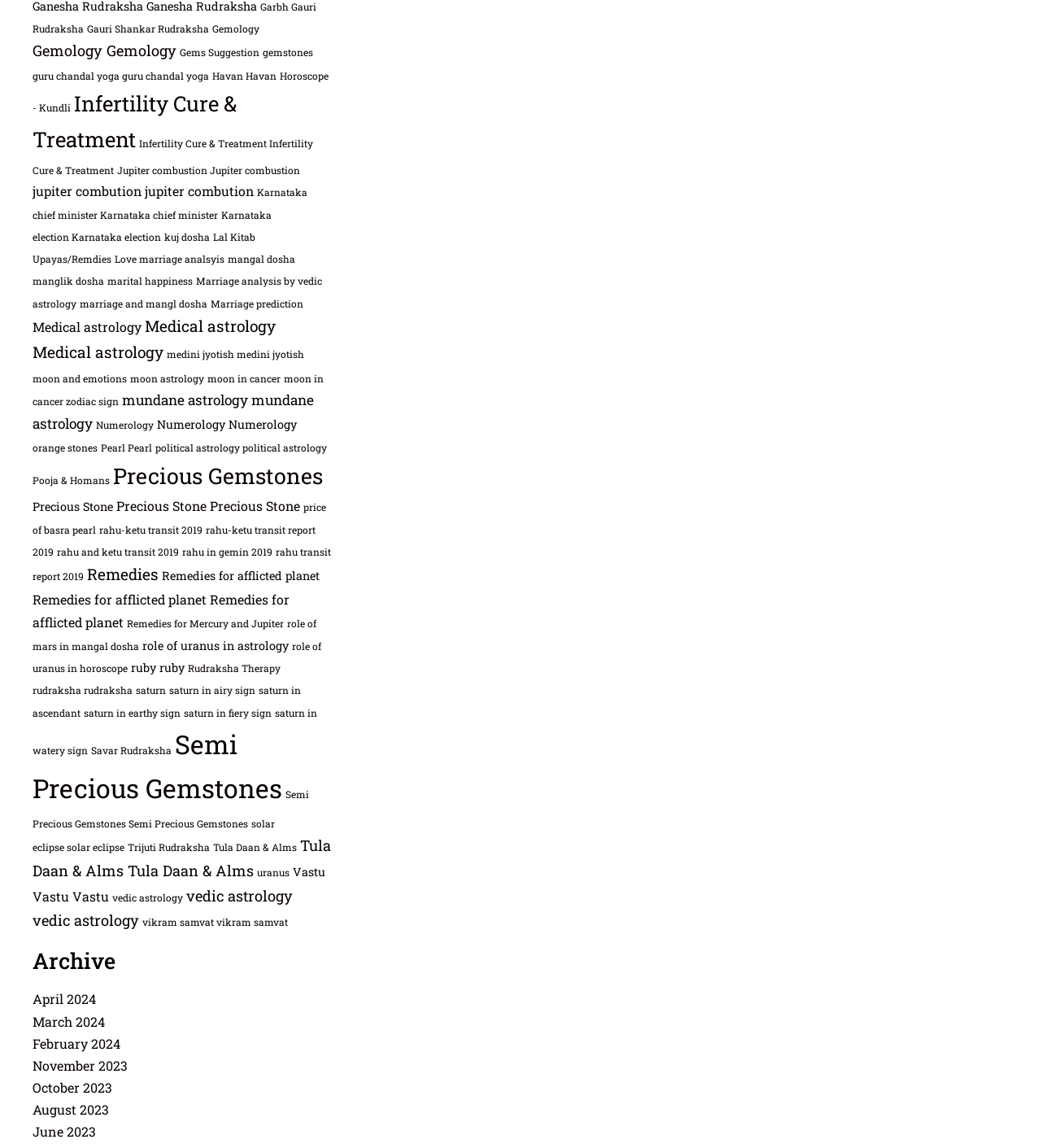Please identify the bounding box coordinates of the clickable area that will fulfill the following instruction: "Read about Medical astrology". The coordinates should be in the format of four float numbers between 0 and 1, i.e., [left, top, right, bottom].

[0.031, 0.277, 0.136, 0.292]